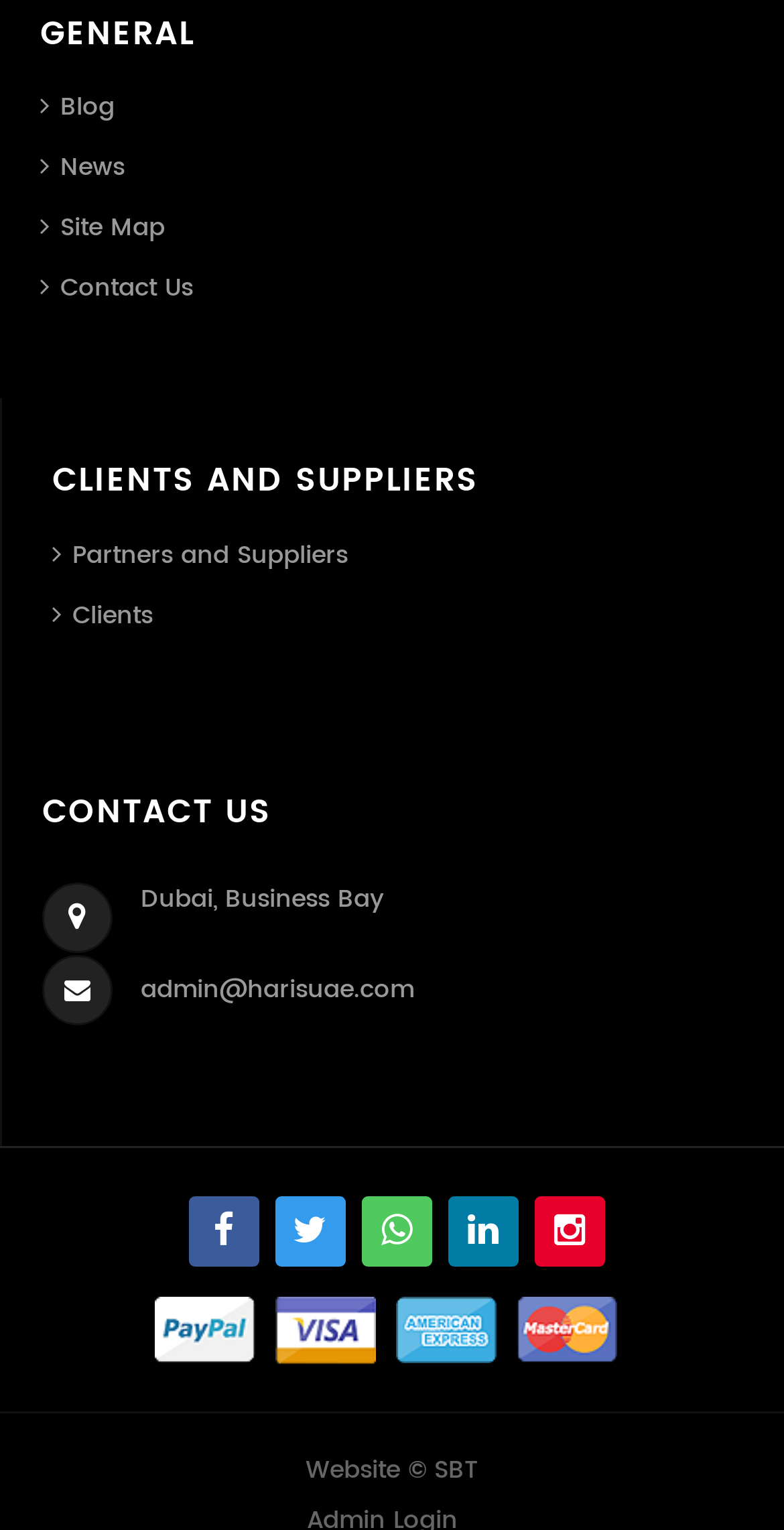Who developed the website?
Refer to the image and give a detailed response to the question.

I looked for the website credits at the bottom of the webpage and found that the website was developed by 'SBT'.